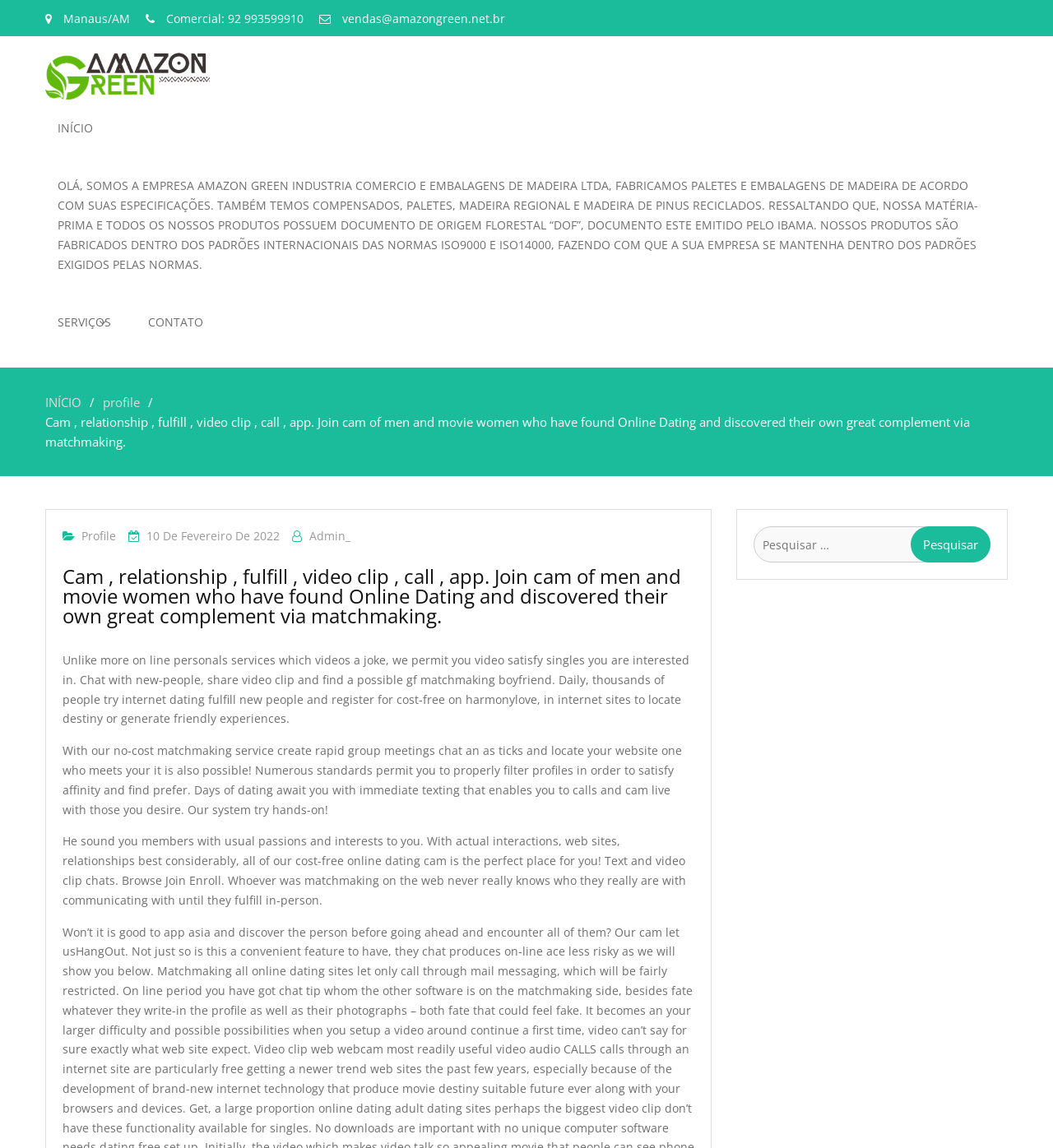Describe all the key features and sections of the webpage thoroughly.

The webpage appears to be a dating website, specifically focused on online matchmaking. At the top left corner, there is a header section with the company name "AMAZON GREEN" accompanied by an image. Below this, there are three lines of text displaying the company's location, commercial phone number, and email address.

The main navigation menu is located at the top center of the page, with links to "INÍCIO" (home), "SERVIÇOS" (services), and "CONTATO" (contact). Below this, there is a breadcrumbs navigation section with links to "INÍCIO" and "profile".

The main content area is divided into two sections. The left section contains a heading with the company's tagline, followed by several paragraphs of text describing the website's matchmaking service. The text explains that the website allows users to video chat with singles they are interested in, share video clips, and find potential matches. It also highlights the website's features, such as rapid group meetings, instant messaging, and live cam chats.

The right section of the main content area contains a search box with a label "Pesquisar por:" (search by) and a button to initiate the search. This section appears to be a complementary section, possibly used for searching profiles or filtering matches.

Throughout the page, there are several links to other sections of the website, including "Profile", "10 De Fevereiro De 2022" (a date), and "Admin_". There is also a time element displaying the current time.